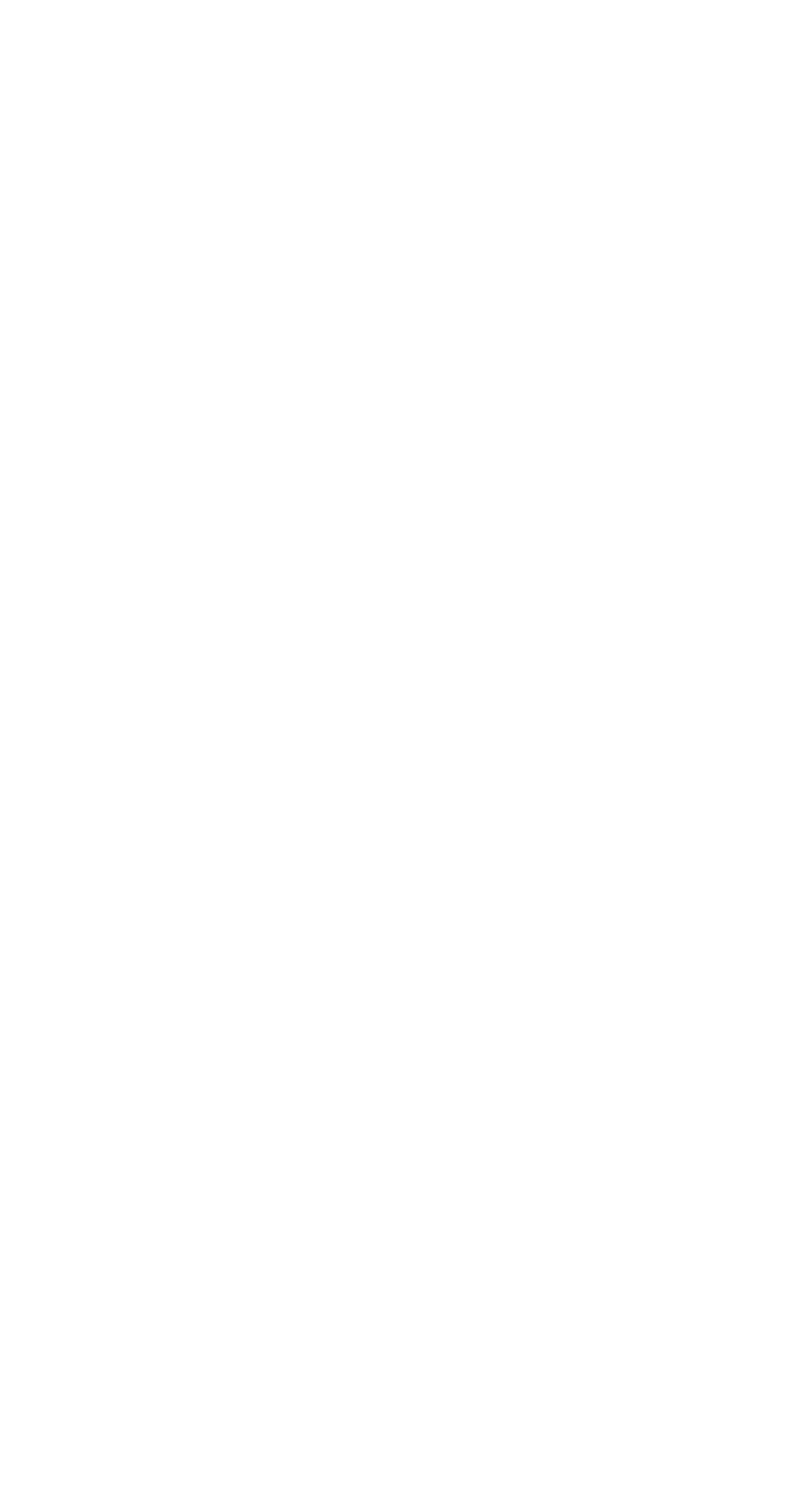How many categories are listed?
Utilize the image to construct a detailed and well-explained answer.

I counted the number of links in the top section of the webpage, which are labeled as 'Entertainment', 'Finance', 'Games', 'General', 'Health', 'Law', 'Medical', 'Real-Estate', 'SEO', and 'Service'. There are 10 categories in total.